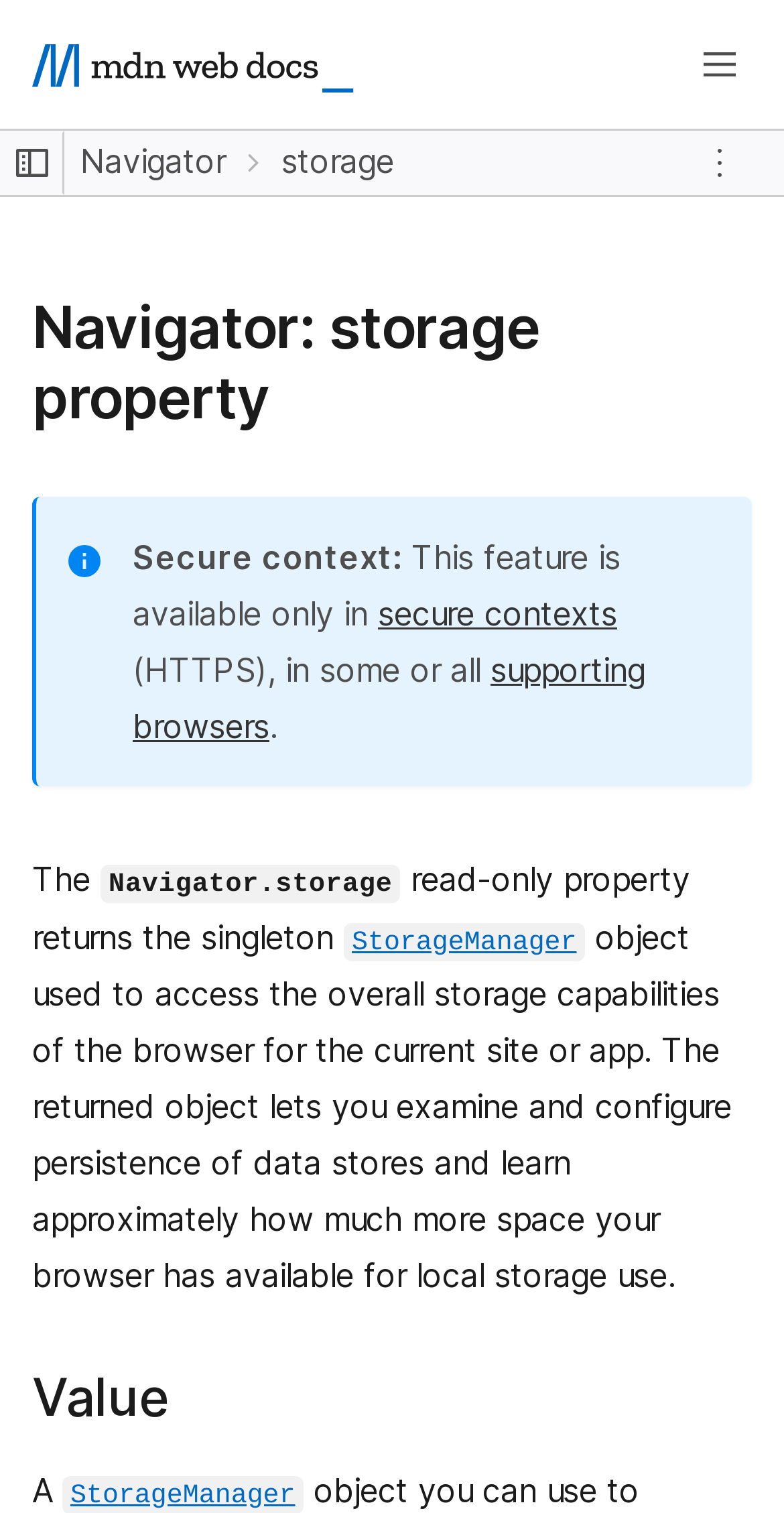Find and specify the bounding box coordinates that correspond to the clickable region for the instruction: "Go to MDN homepage".

[0.041, 0.023, 0.451, 0.062]